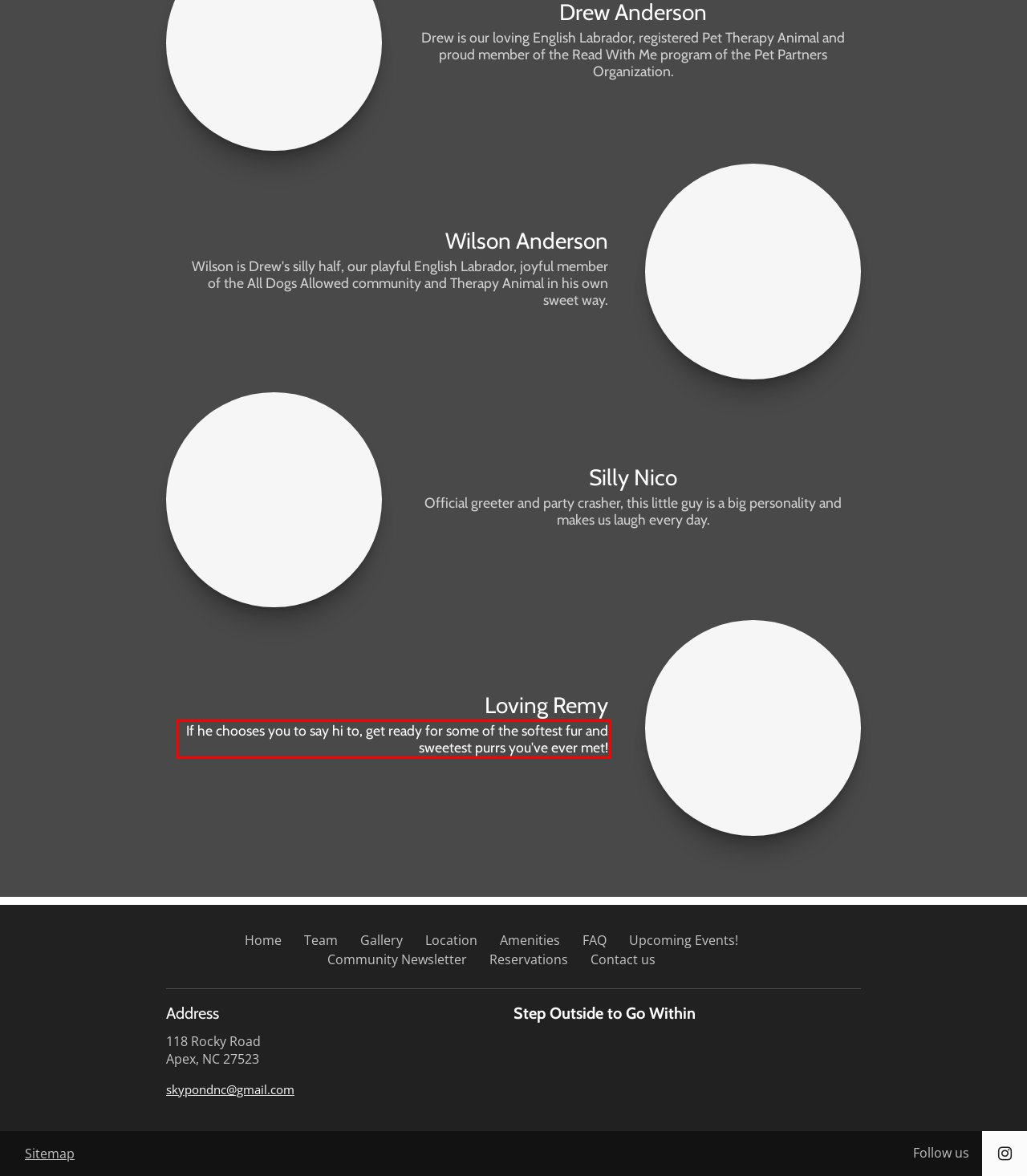Given a screenshot of a webpage, locate the red bounding box and extract the text it encloses.

If he chooses you to say hi to, get ready for some of the softest fur and sweetest purrs you've ever met!